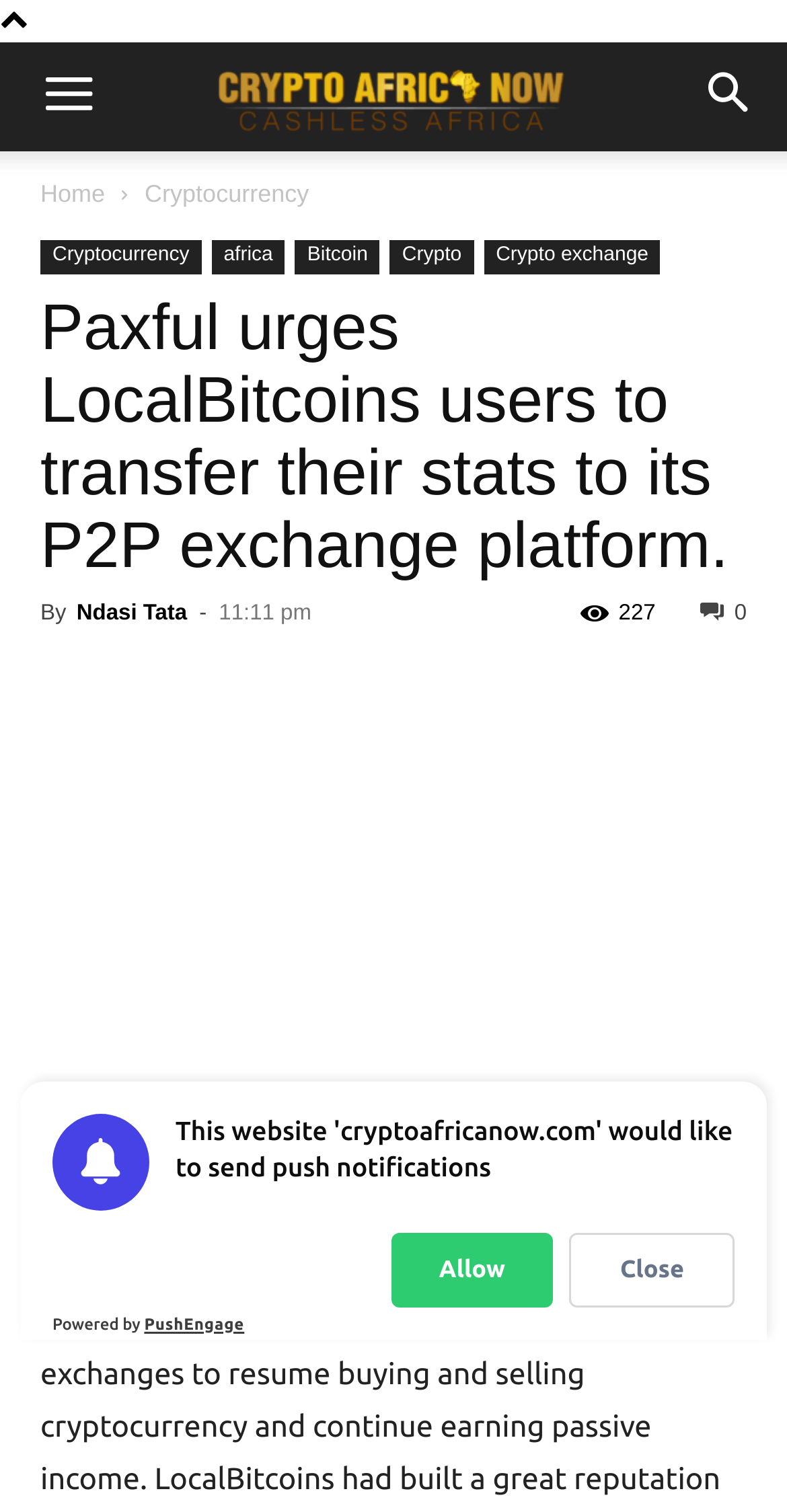Identify the bounding box coordinates of the area you need to click to perform the following instruction: "Search for something".

[0.856, 0.028, 1.0, 0.1]